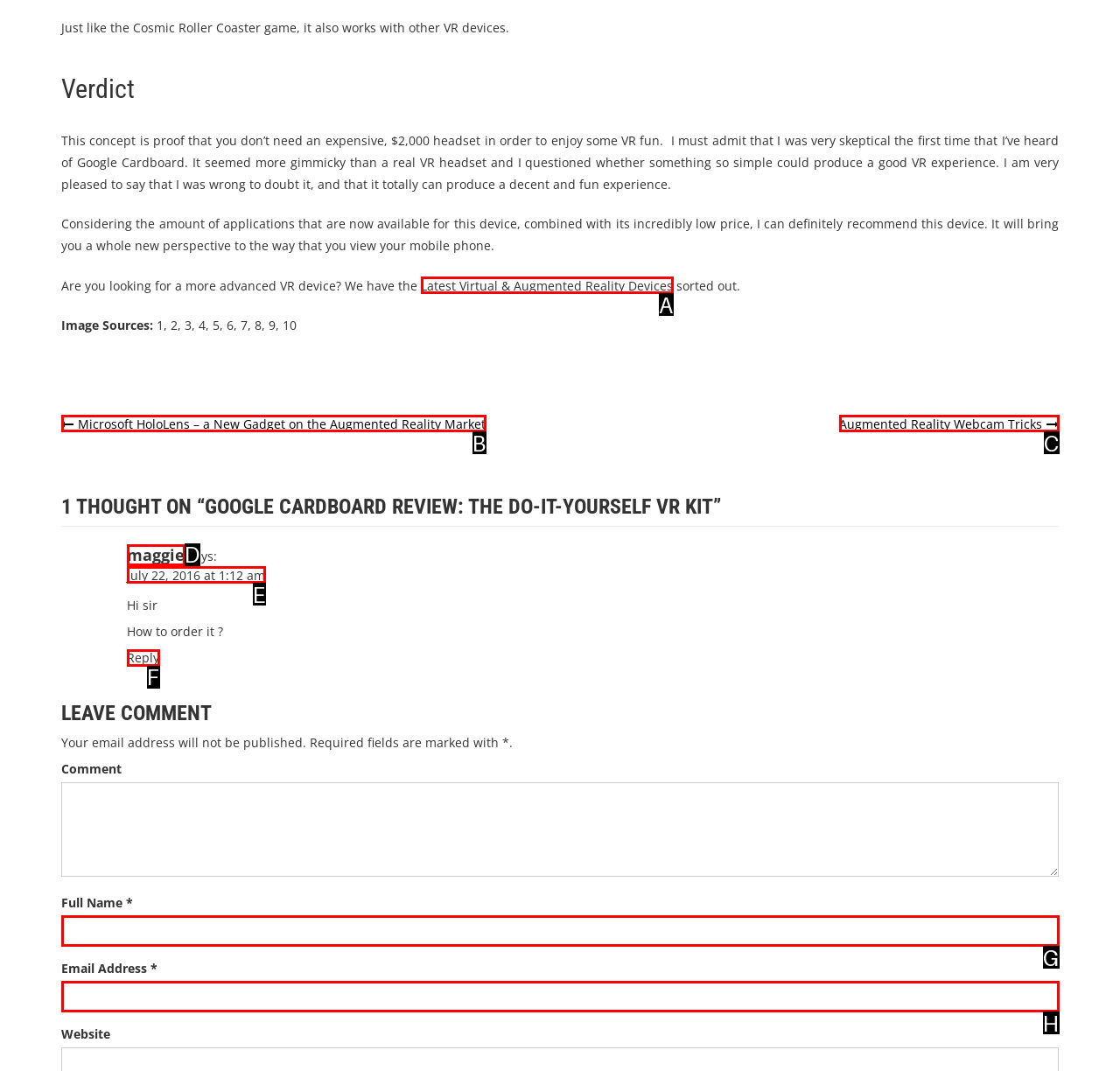From the given choices, identify the element that matches: Augmented Reality Webcam Tricks
Answer with the letter of the selected option.

C